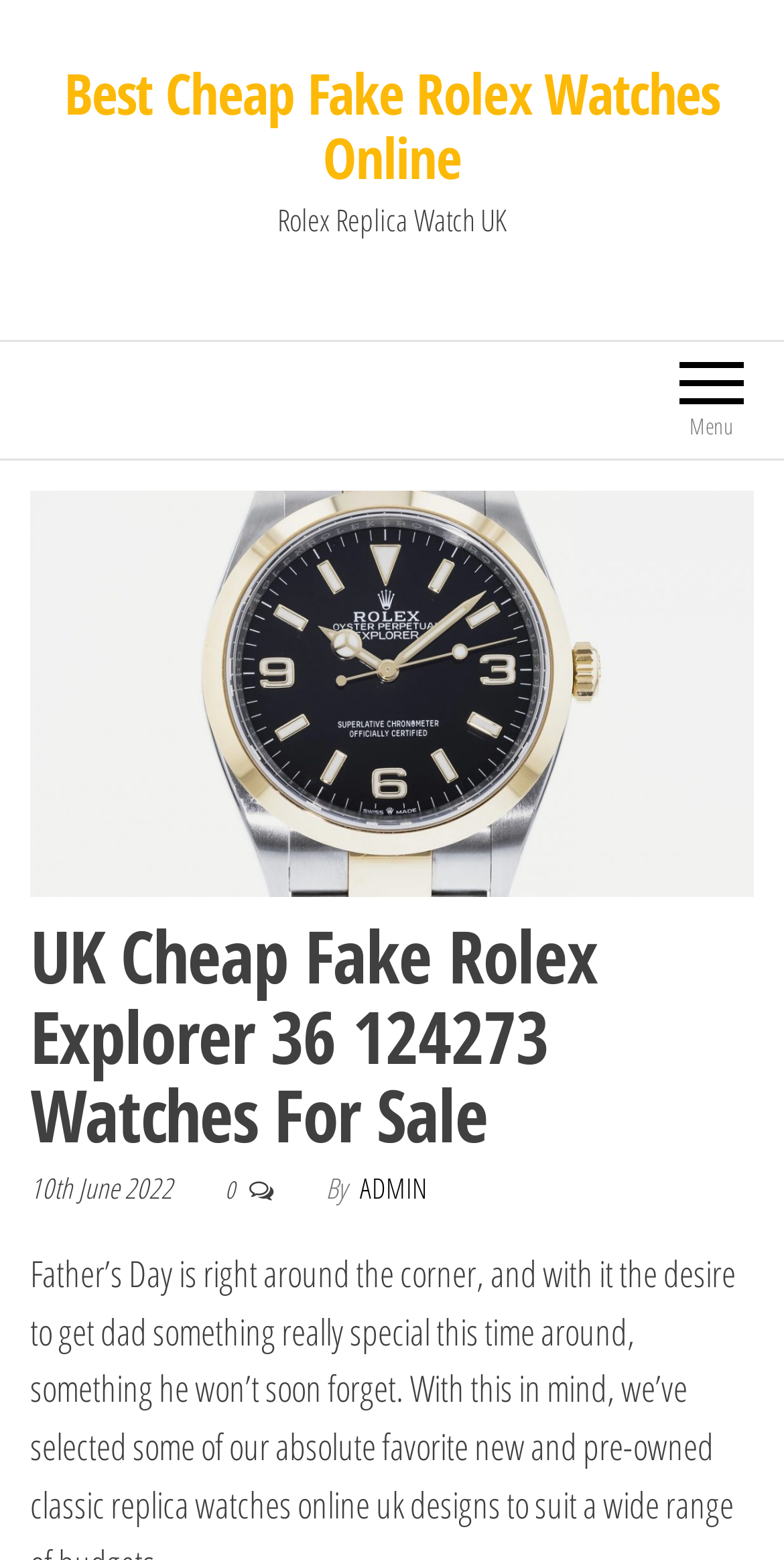Is there a menu on this webpage?
Please provide an in-depth and detailed response to the question.

The static text 'Menu' is present on the webpage, suggesting that there is a menu available for navigation.